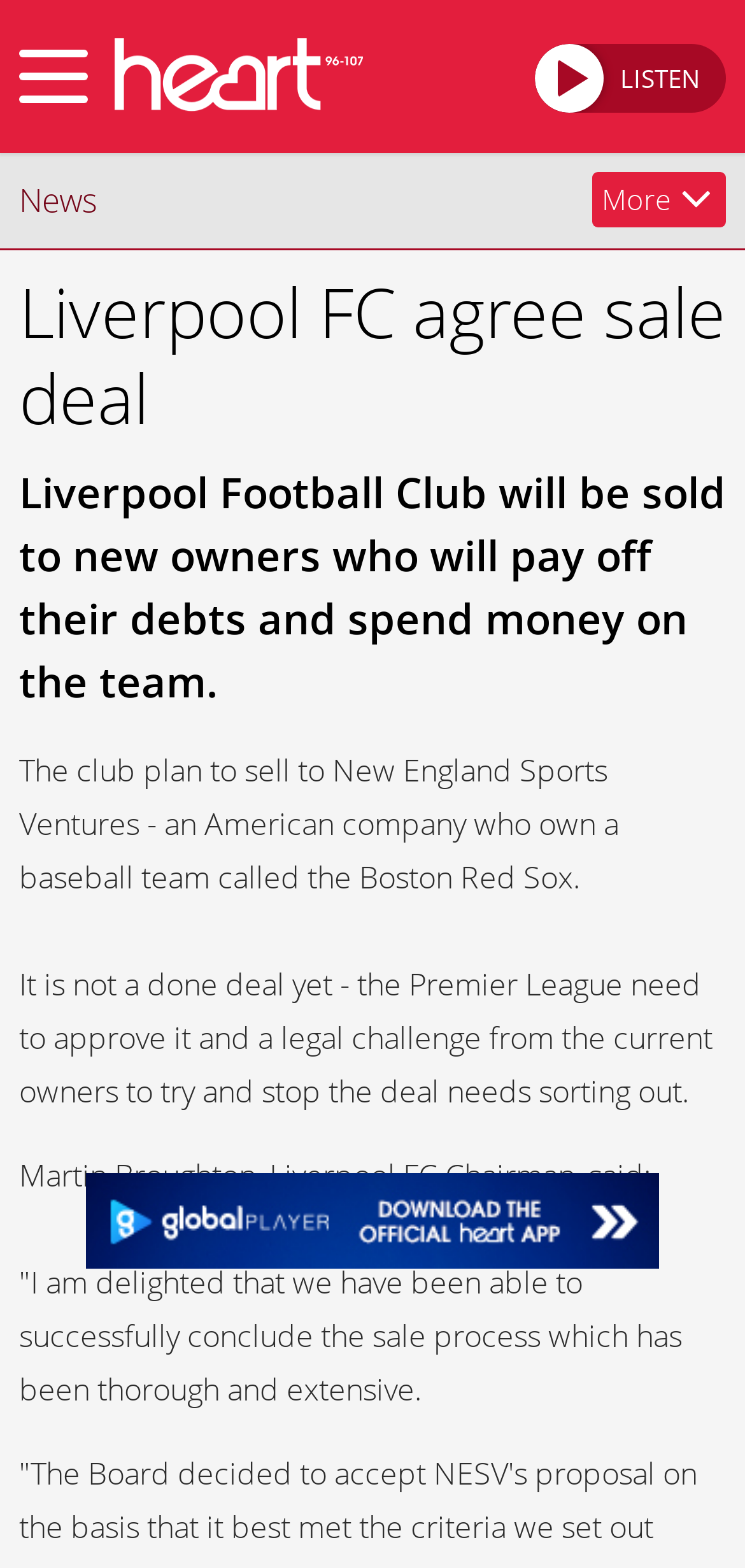Please find the bounding box for the UI component described as follows: "Heart Wirral".

[0.154, 0.024, 0.497, 0.072]